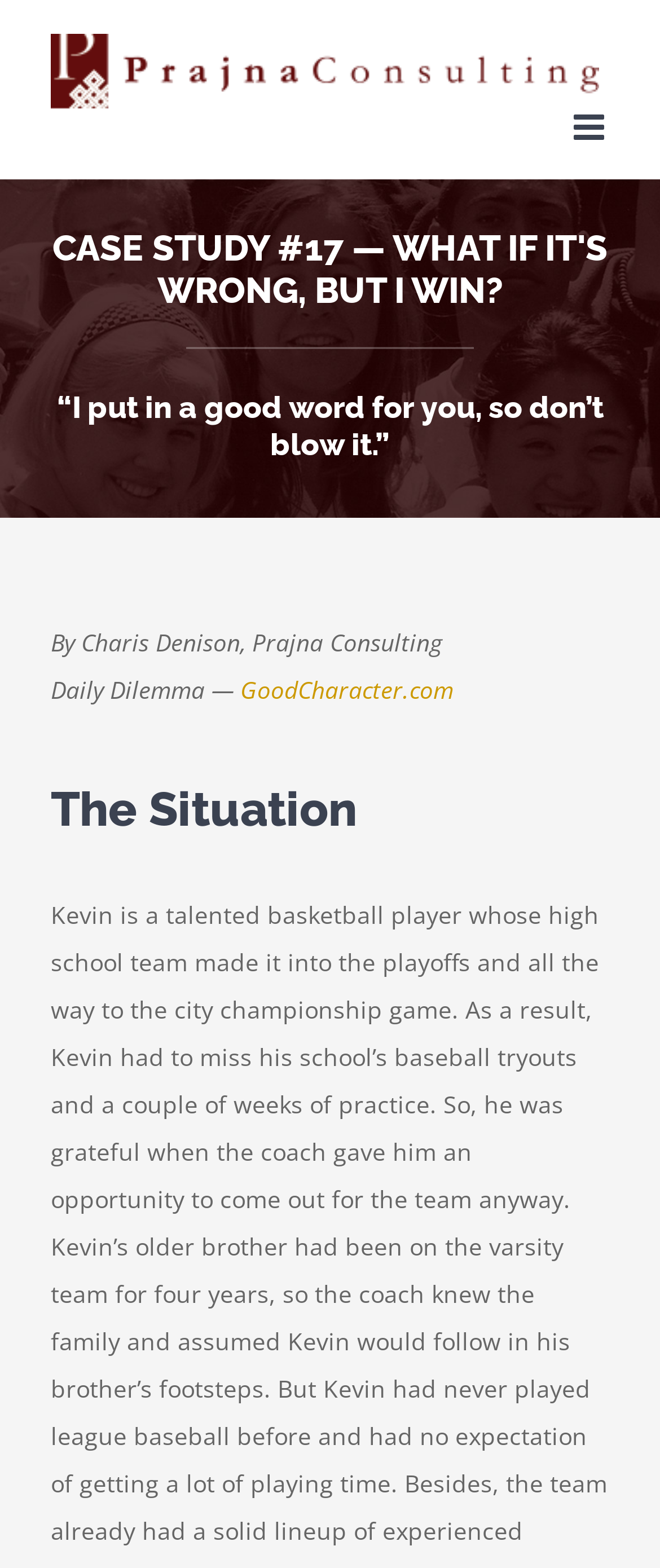What is the situation described in the case study?
Look at the screenshot and provide an in-depth answer.

I found the answer by looking at the heading element 'The Situation' and the text that follows, which describes the situation as 'Kevin is a talented basketball player whose high school team made it into the playoffs and all the way'.